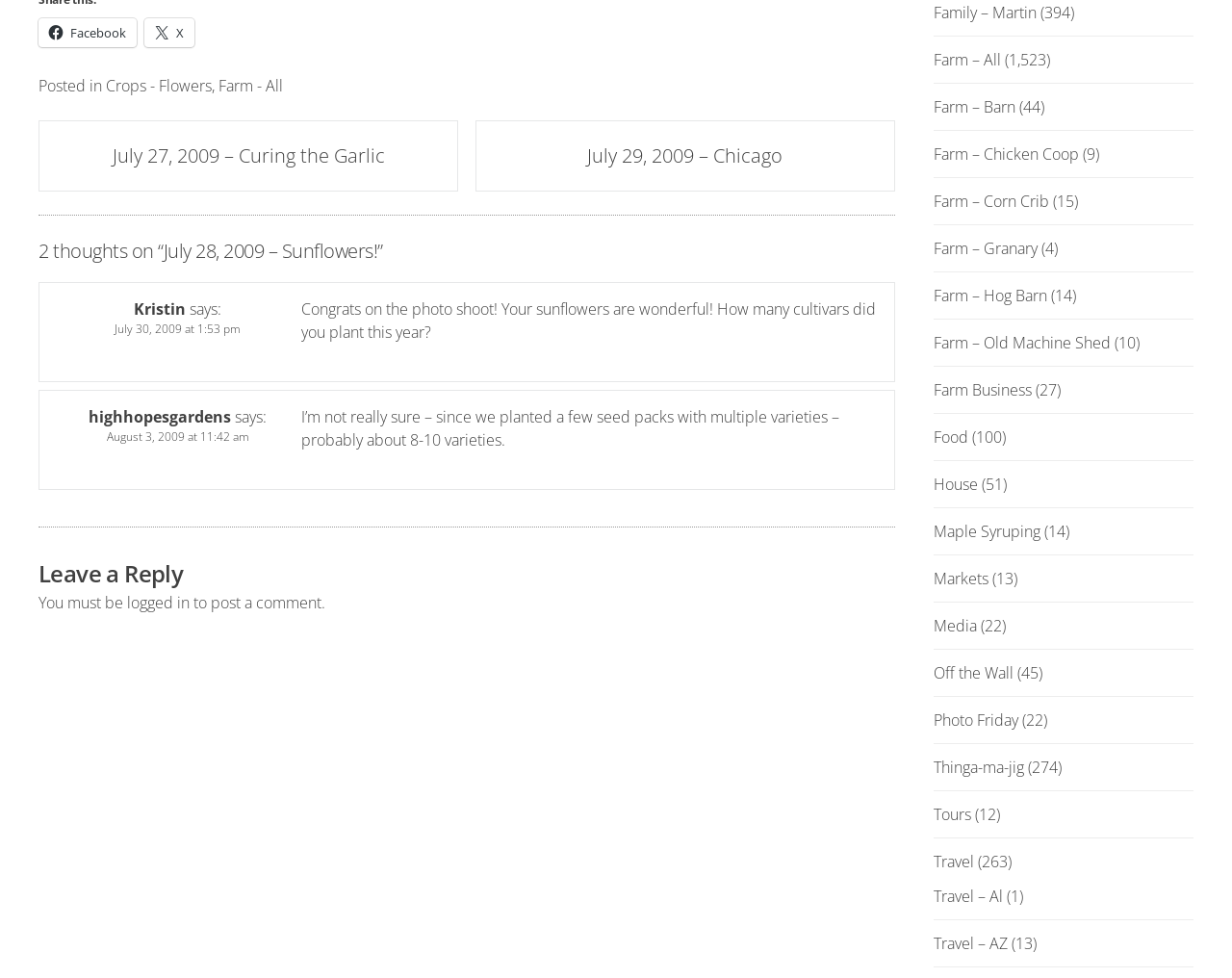Provide the bounding box coordinates for the area that should be clicked to complete the instruction: "Click on the Facebook link".

[0.031, 0.019, 0.111, 0.048]